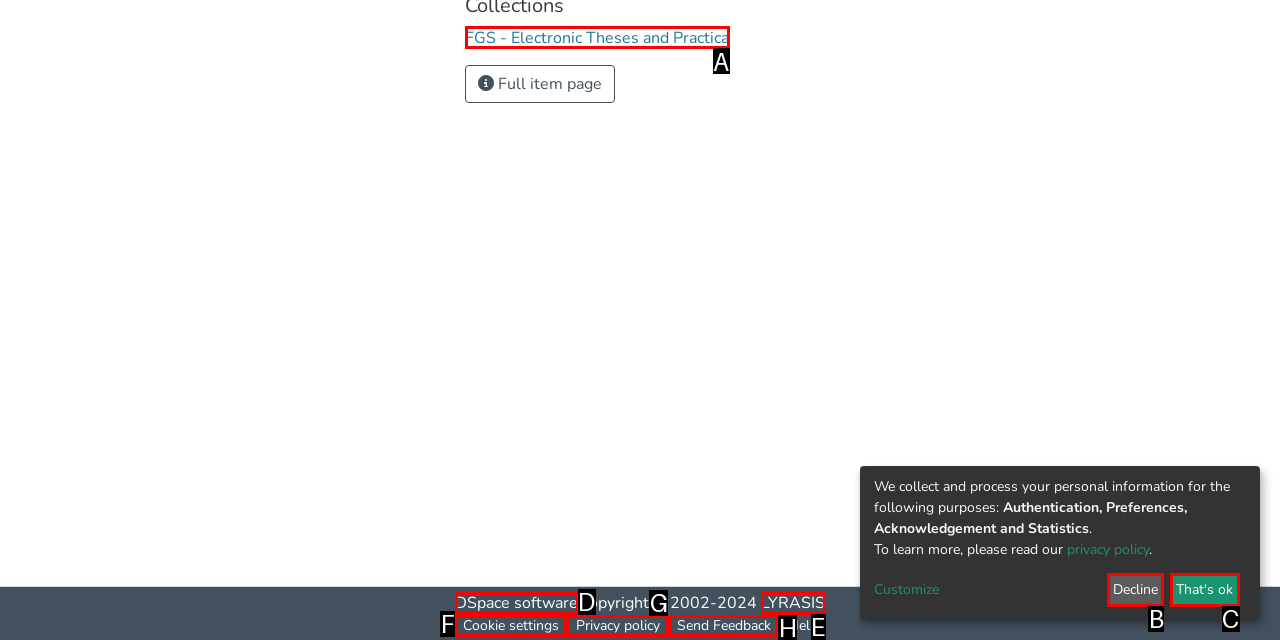Match the description: Cookie settings to one of the options shown. Reply with the letter of the best match.

F